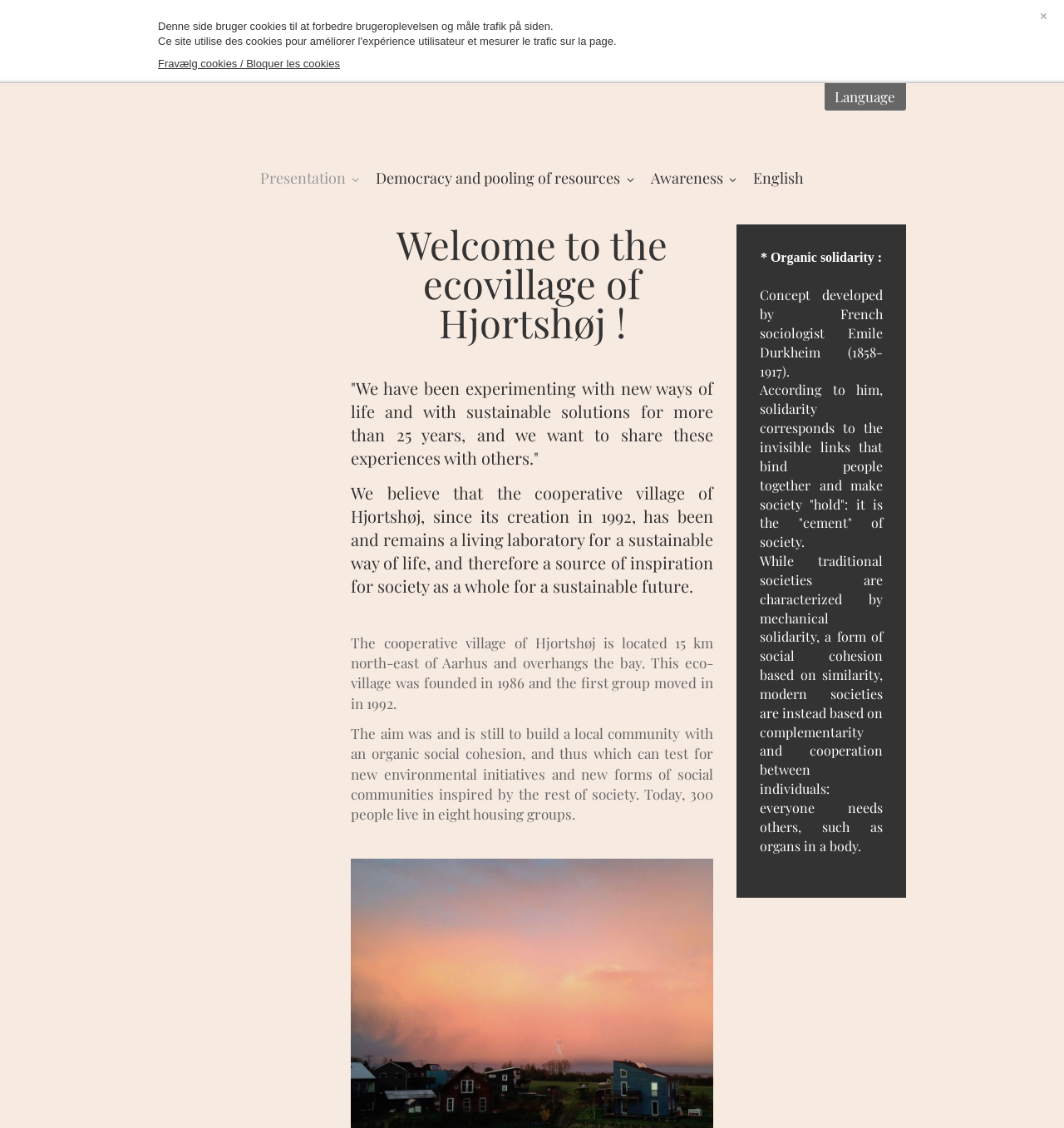Construct a comprehensive description capturing every detail on the webpage.

The webpage appears to be about the ecovillage of Hjortshøj, a sustainable community located 15 km north-east of Aarhus. At the top right corner, there is a link to close the current window, denoted by a "×" symbol. Below this, a notification informs users that the website uses cookies to improve user experience and measure traffic.

On the left side, there are several links to different sections, including "Presentation E", "Democracy and pooling of resources E", "Awareness E", and "English". These links are positioned in a vertical column, with "Presentation E" at the top and "English" at the bottom.

The main content of the webpage is divided into several sections. A heading "Welcome to the ecovillage of Hjortshøj!" is centered near the top of the page. Below this, there are three paragraphs of text that describe the ecovillage's history, mission, and values. The first paragraph explains that the ecovillage has been experimenting with sustainable solutions for over 25 years and wants to share its experiences with others. The second paragraph describes the ecovillage as a living laboratory for sustainable living and a source of inspiration for society. The third paragraph provides more details about the ecovillage's location and history.

Further down the page, there is a section that discusses the concept of "organic solidarity", developed by French sociologist Emile Durkheim. This section consists of several paragraphs of text that explain the concept and its relevance to modern societies. The text is divided into smaller sections, with headings and bullet points, making it easier to read and understand.

Overall, the webpage provides an introduction to the ecovillage of Hjortshøj and its values, as well as a discussion on the concept of organic solidarity and its importance in modern societies.